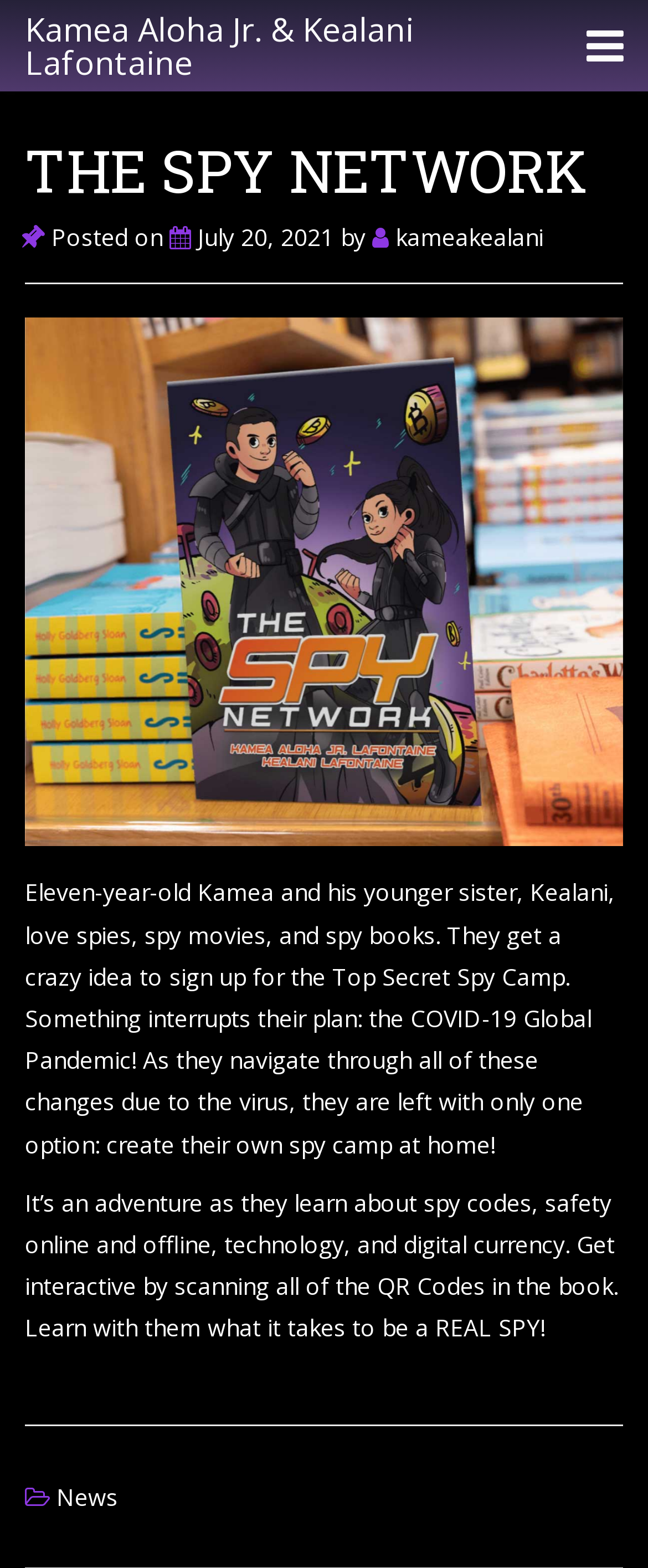Provide a short answer using a single word or phrase for the following question: 
What is the obstacle that interrupts their plan?

COVID-19 Global Pandemic